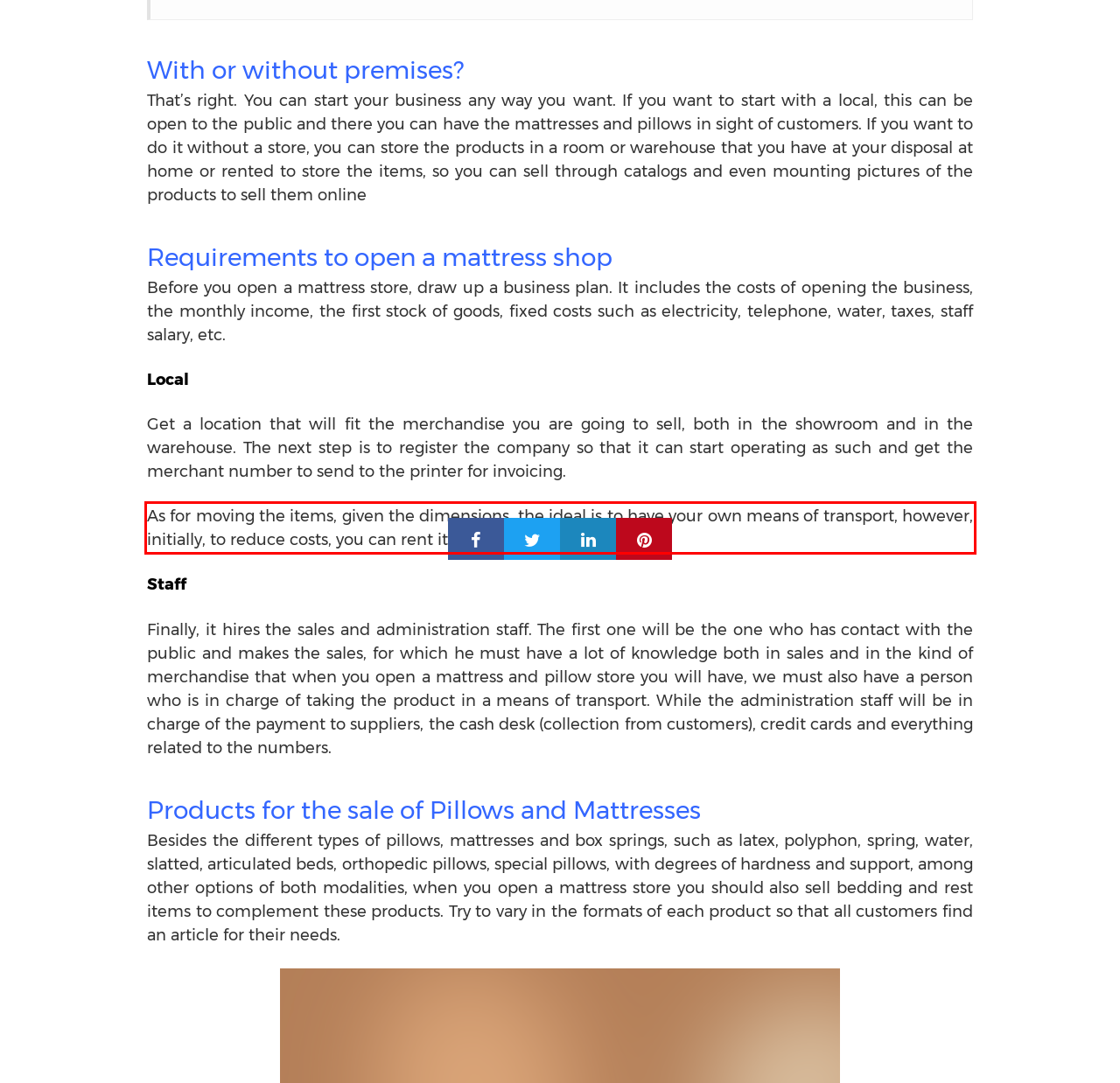Identify the text inside the red bounding box in the provided webpage screenshot and transcribe it.

As for moving the items, given the dimensions, the ideal is to have your own means of transport, however, initially, to reduce costs, you can rent it.